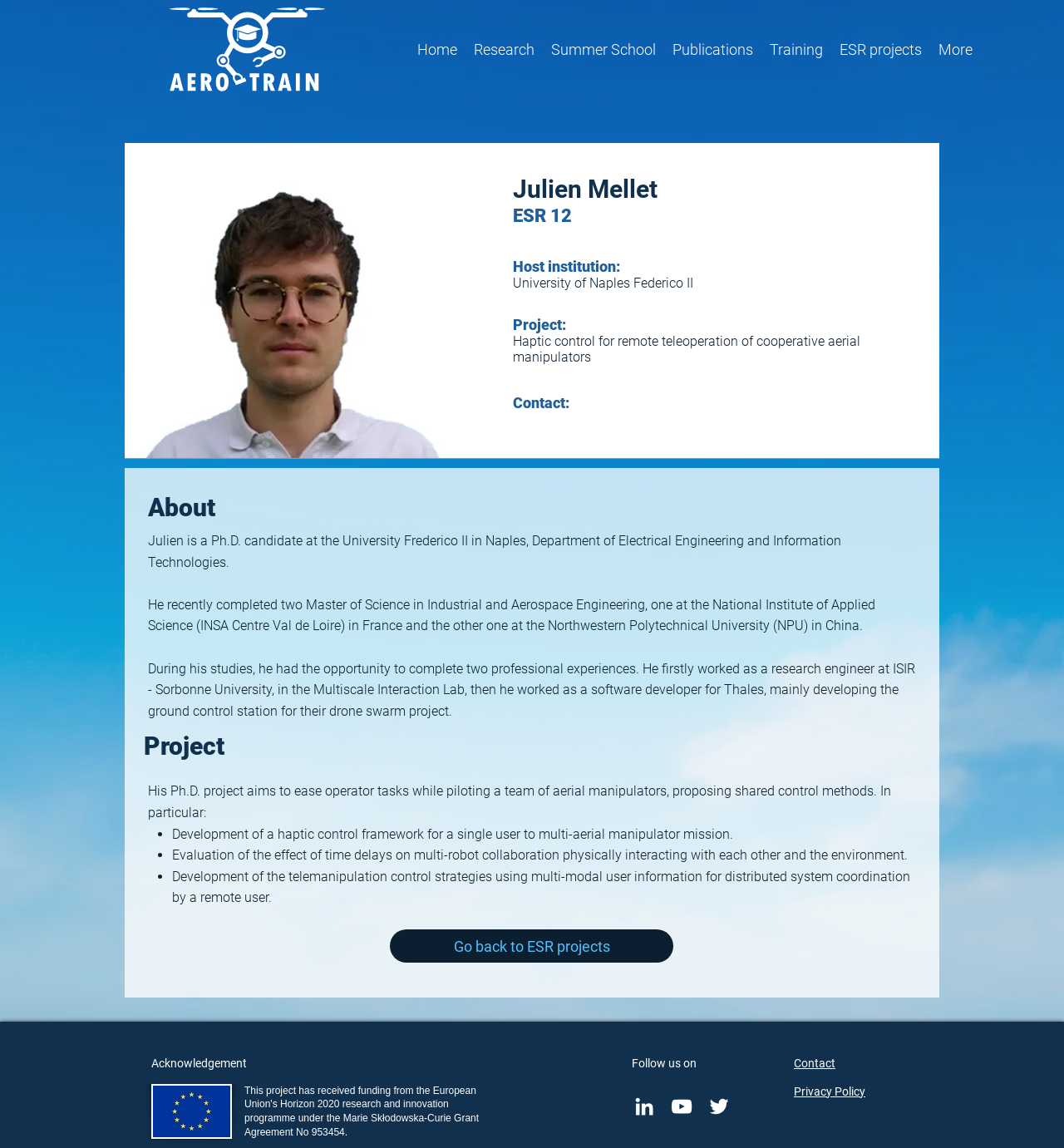Illustrate the webpage thoroughly, mentioning all important details.

This webpage is about Julien Mellet, an ESR 12 researcher, and his project on haptic control for remote teleoperation of cooperative aerial manipulators. 

At the top of the page, there is a navigation bar with links to different sections of the website, including Home, Research, Summer School, Publications, Training, and ESR projects. 

Below the navigation bar, there is a main section that takes up most of the page. On the left side of this section, there is a personal picture of Julien. On the right side, there are three headings: Julien Mellet, ESR 12, and Host institution, which is the University of Naples Federico II. 

Underneath these headings, there is a project description, which is about haptic control for remote teleoperation of cooperative aerial manipulators. Below the project description, there is a contact section with a heading and a link to more information. 

Further down, there is an about section that provides more information about Julien's background, including his education and work experience. This section is followed by a project section that outlines the goals and objectives of his Ph.D. project, including the development of a haptic control framework, the evaluation of time delays on multi-robot collaboration, and the development of telemanipulation control strategies.

At the bottom of the page, there is a link to go back to ESR projects, followed by a content information section that includes an acknowledgement, an EU flag, and a social bar with links to LinkedIn, YouTube, and Twitter. There are also links to Contact and Privacy Policy at the bottom right corner of the page.